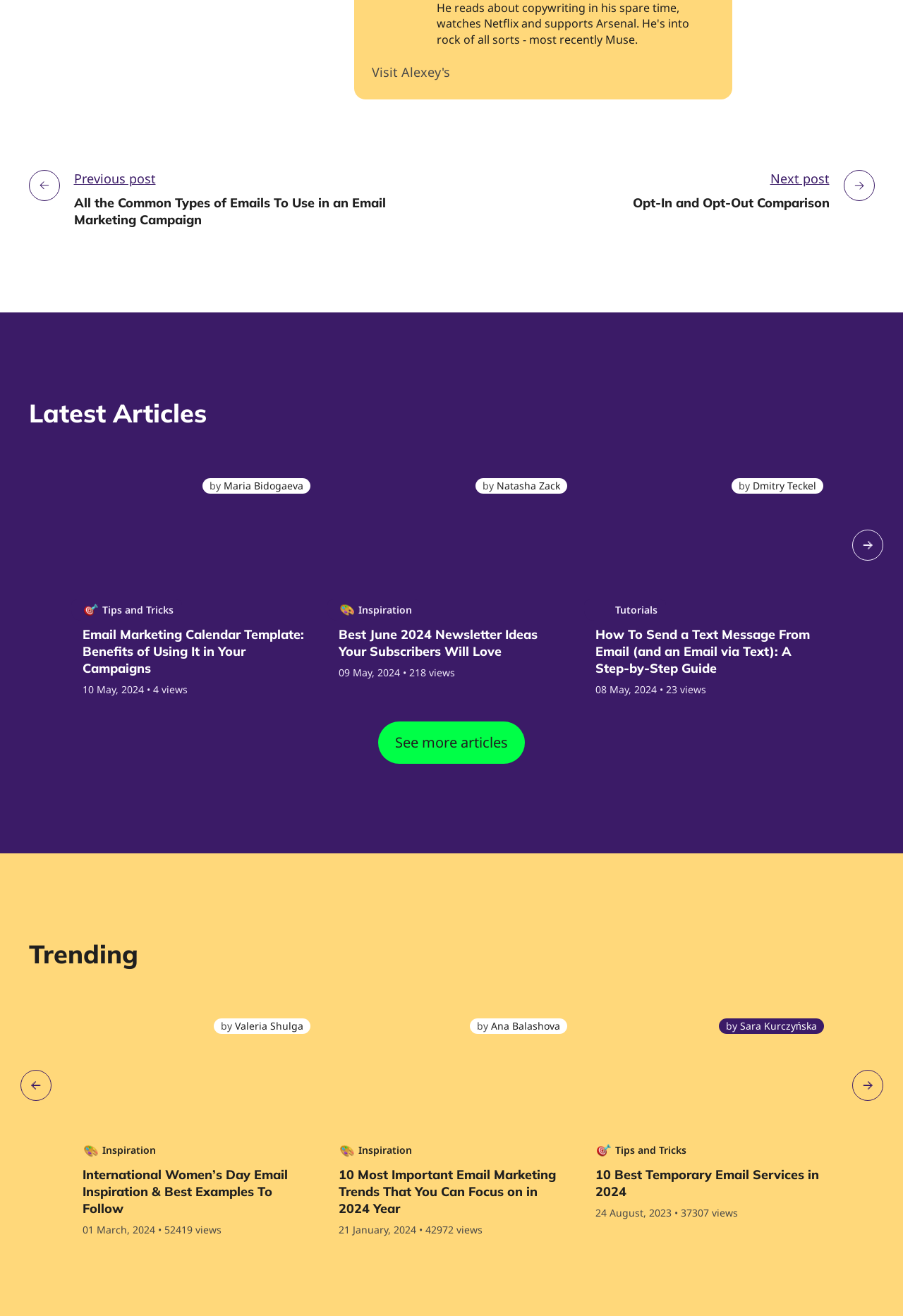Specify the bounding box coordinates of the element's region that should be clicked to achieve the following instruction: "Read the 'Trending' section". The bounding box coordinates consist of four float numbers between 0 and 1, in the format [left, top, right, bottom].

[0.032, 0.713, 0.153, 0.738]